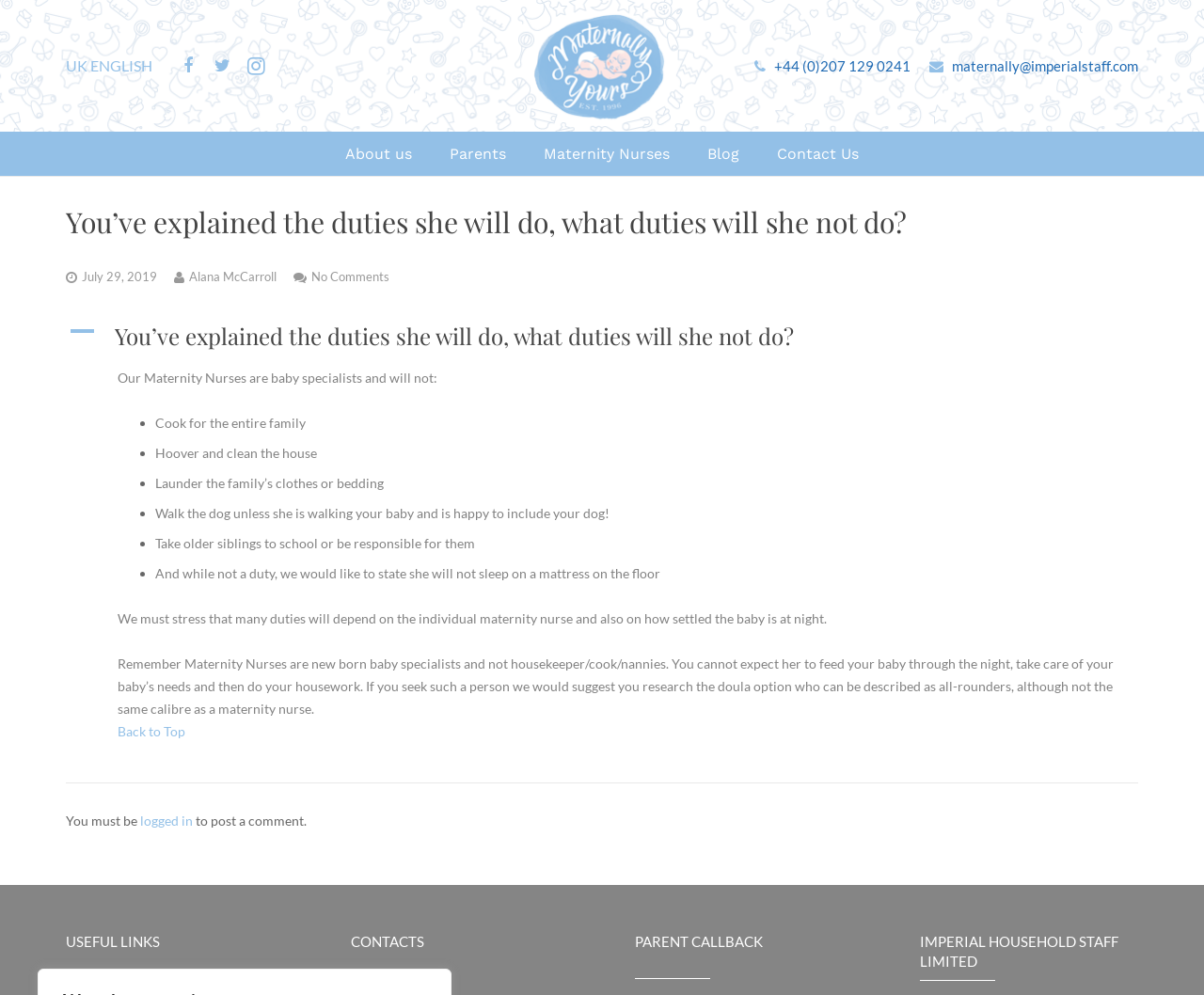Please give a short response to the question using one word or a phrase:
What is the name of the company mentioned on the webpage?

Imperial Household Staff Limited